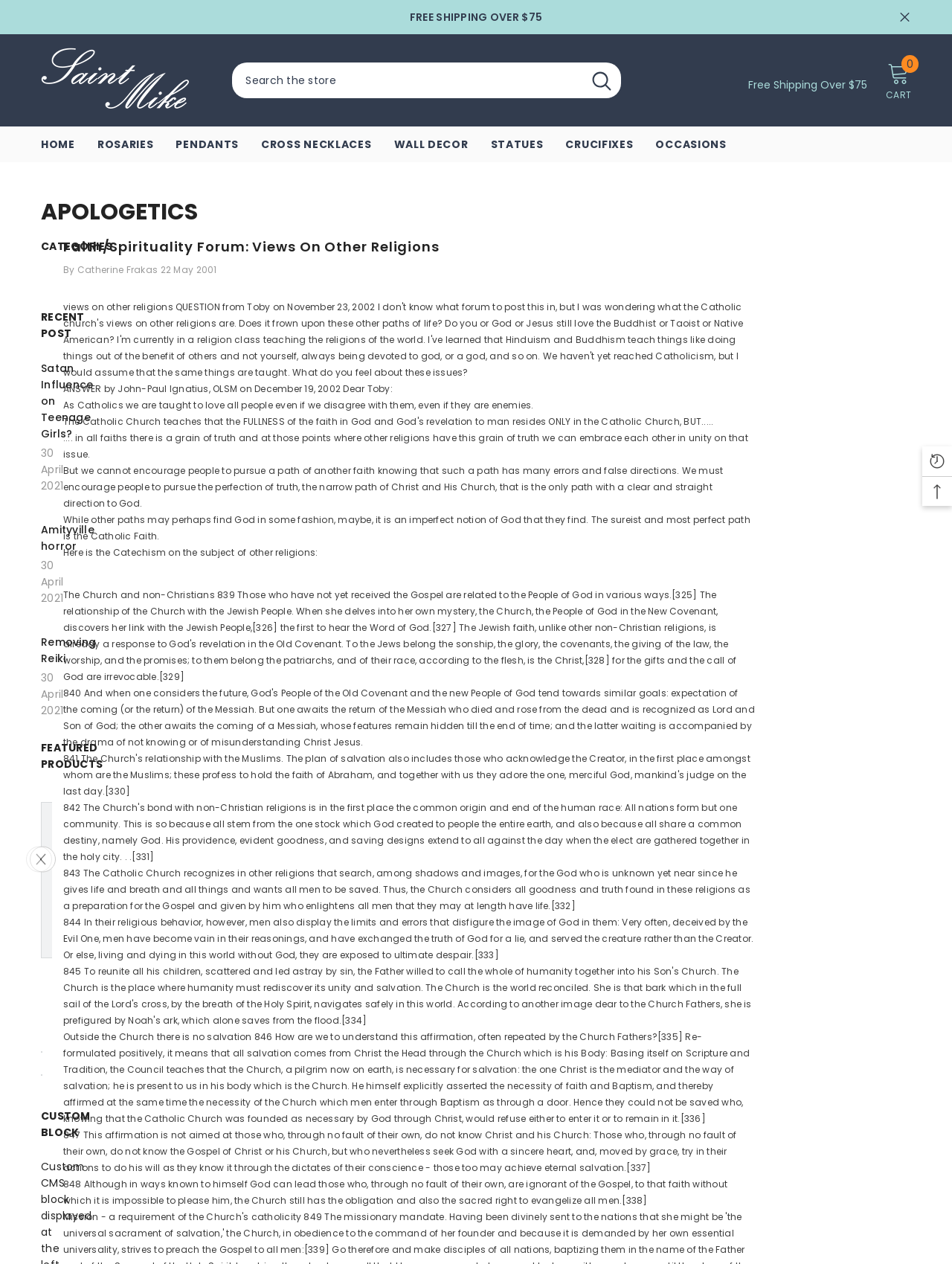How many links are there in the 'FEATURED PRODUCTS' section?
Using the image as a reference, answer with just one word or a short phrase.

3